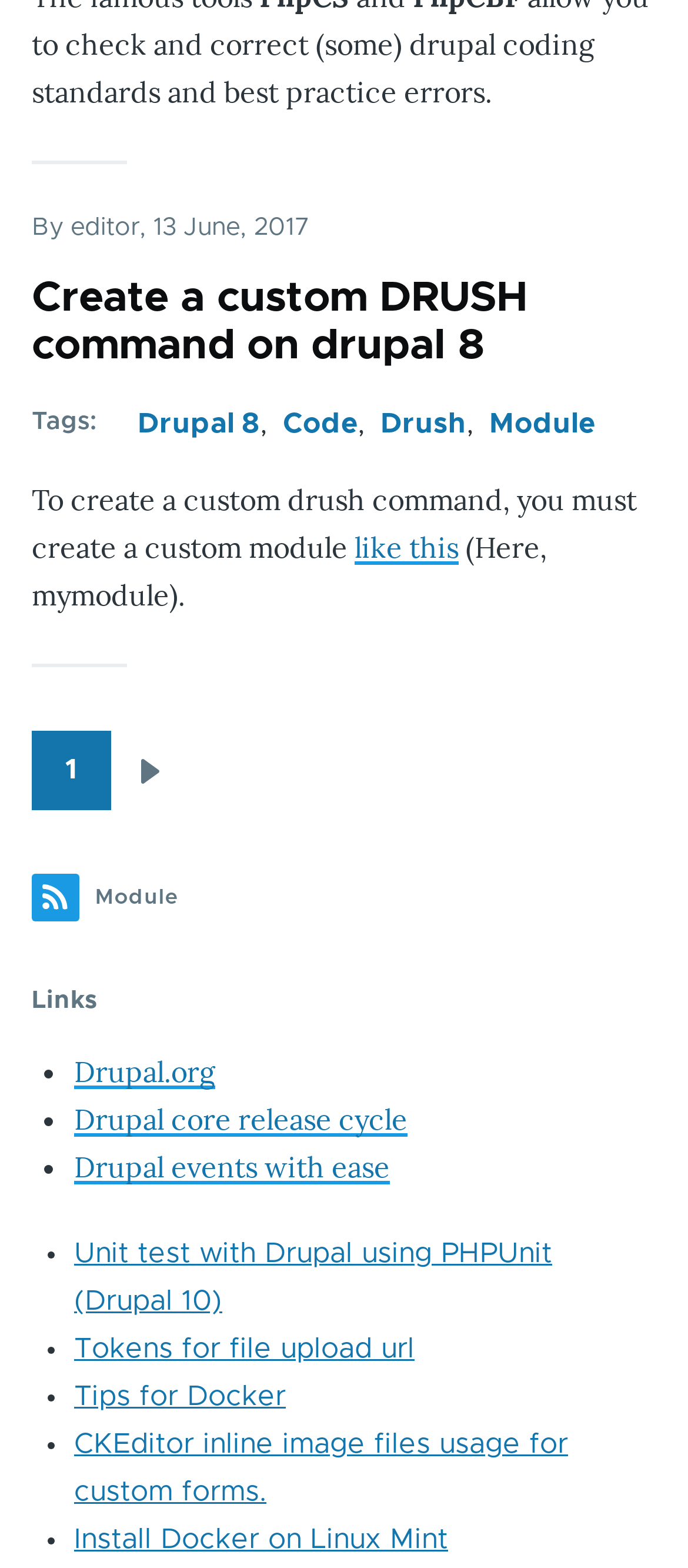What is the next page link?
Answer the question with as much detail as possible.

The next page link is located in the pagination section, which says 'Next page'.